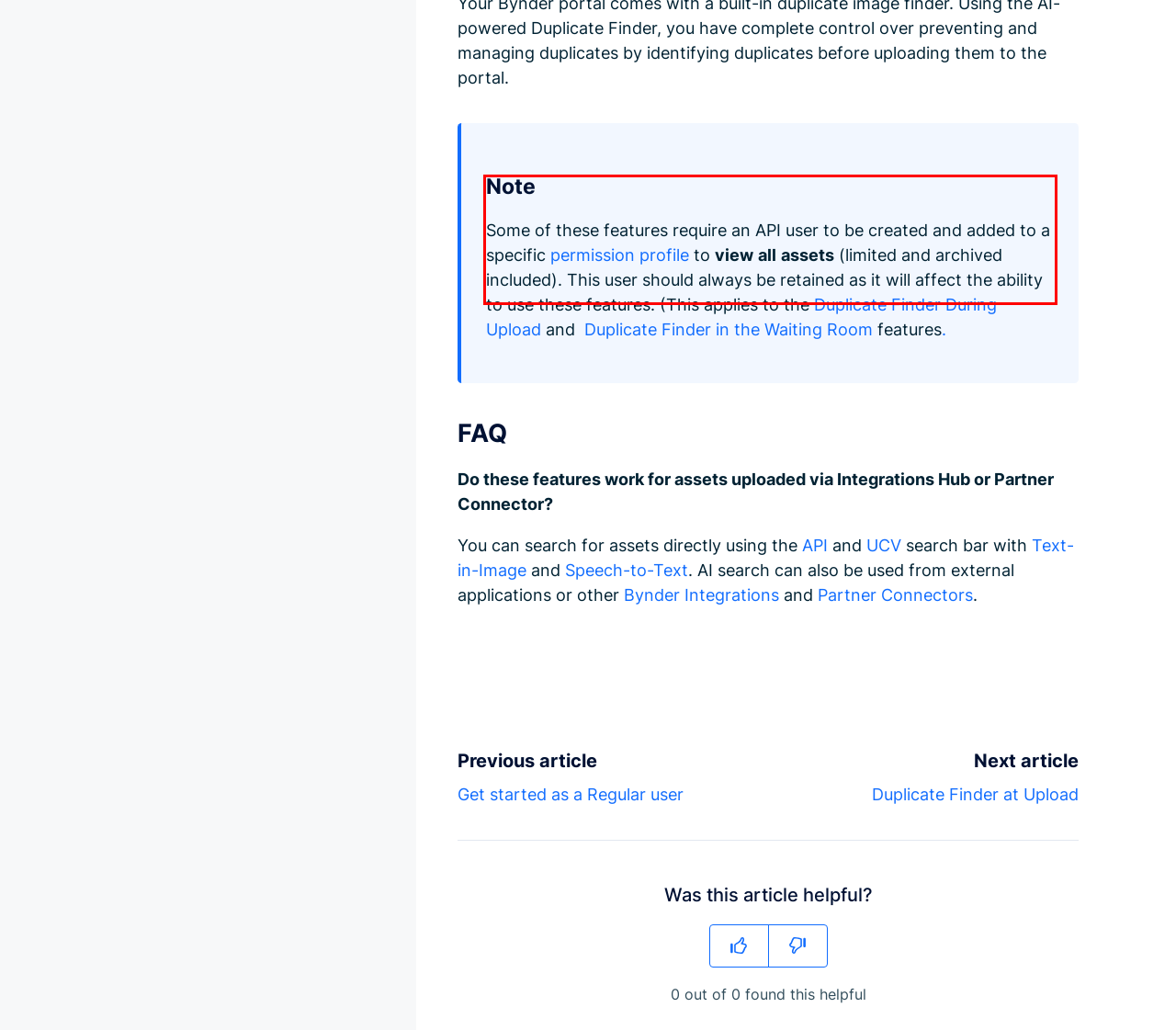Given a webpage screenshot with a red bounding box, perform OCR to read and deliver the text enclosed by the red bounding box.

Some of these features require an API user to be created and added to a specific permission profile to view all assets (limited and archived included). This user should always be retained as it will affect the ability to use these features. (This applies to the Duplicate Finder During Upload and Duplicate Finder in the Waiting Room features.